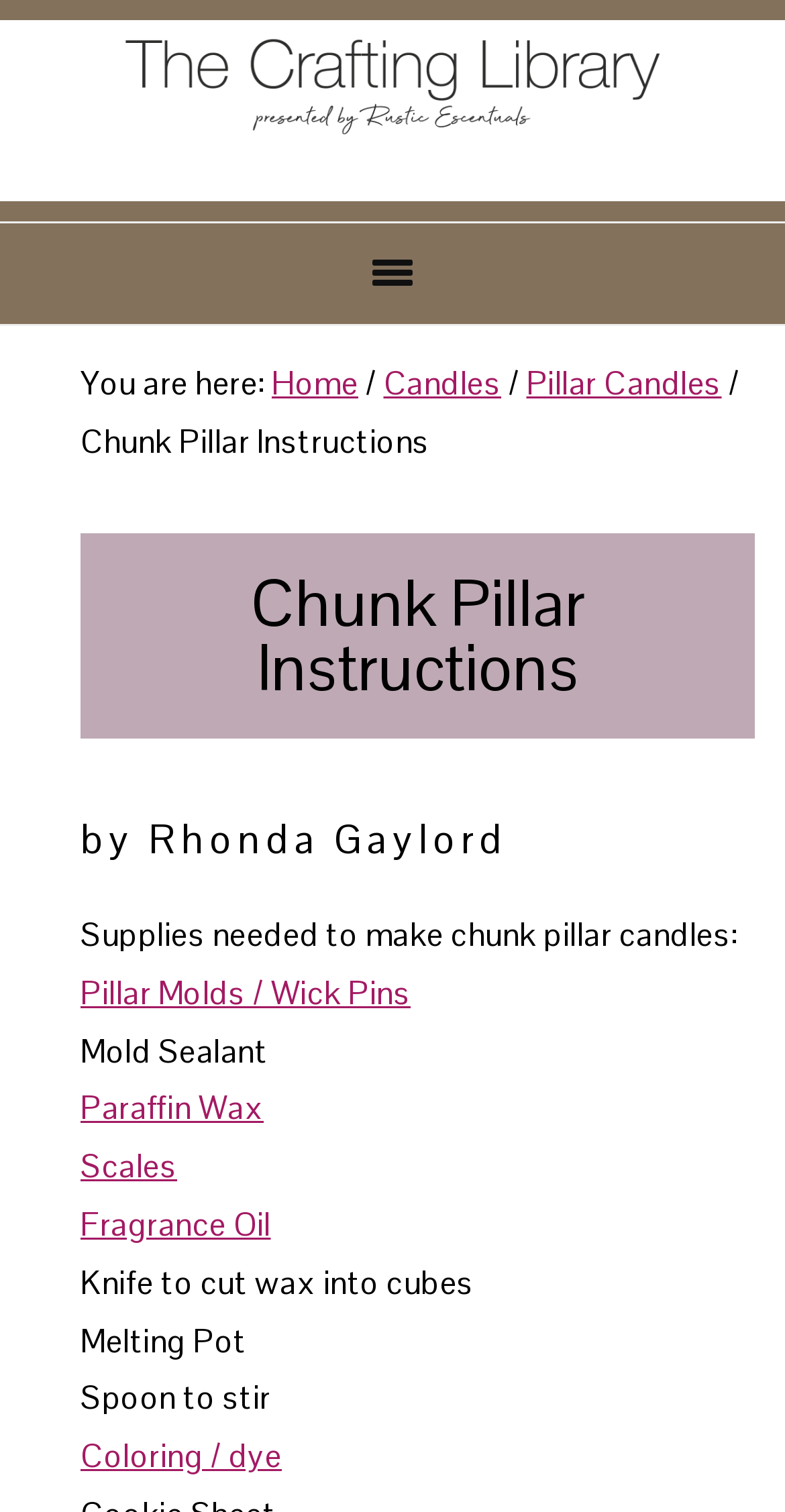How many links are there in the breadcrumb navigation?
Refer to the image and offer an in-depth and detailed answer to the question.

The breadcrumb navigation section of the webpage includes links to 'Home', 'Candles', 'Pillar Candles', and the current page 'Chunk Pillar Instructions'. There are four links in total, which provide a hierarchical navigation path to the current page.